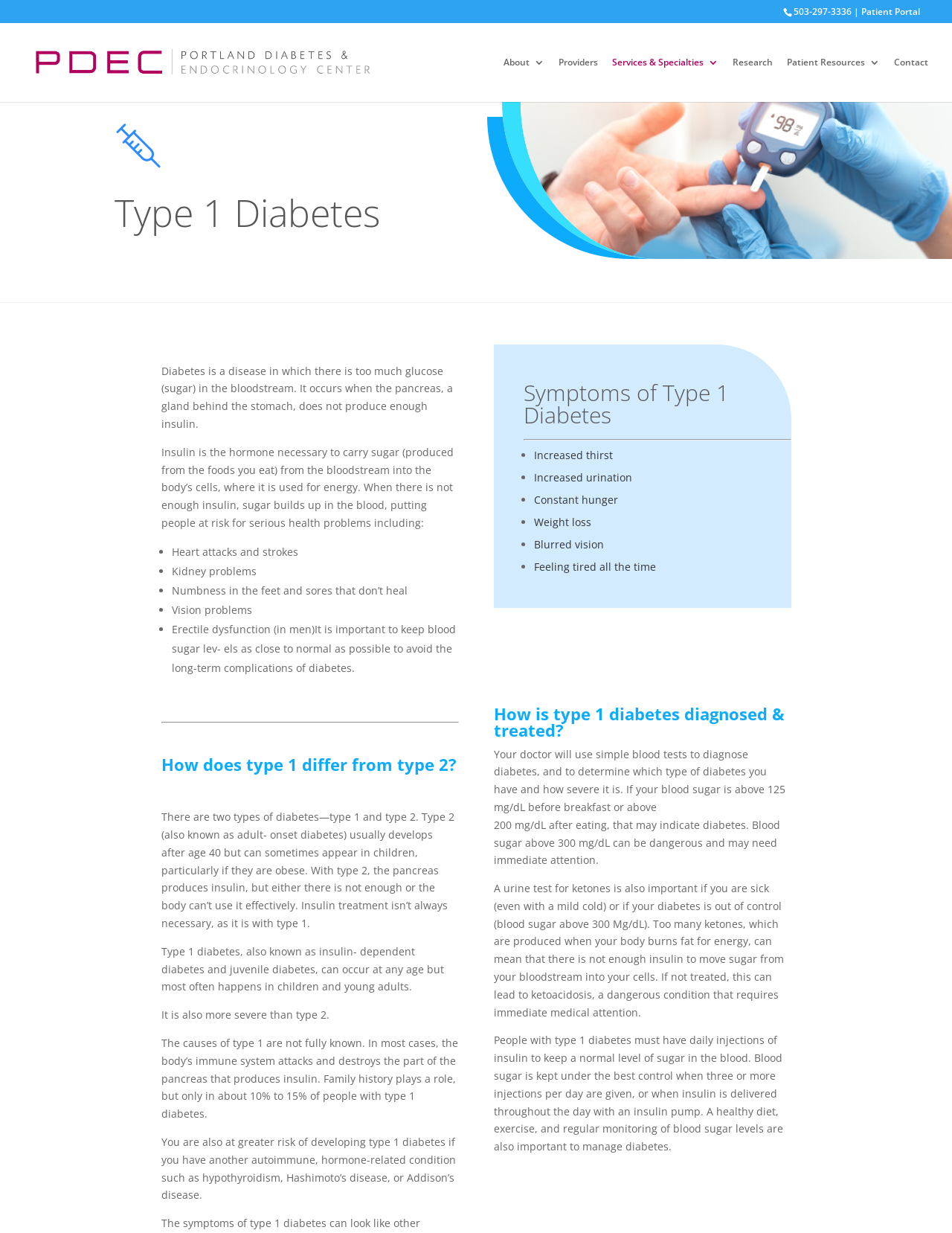Pinpoint the bounding box coordinates of the element you need to click to execute the following instruction: "Click the 'Patient Portal' link". The bounding box should be represented by four float numbers between 0 and 1, in the format [left, top, right, bottom].

[0.905, 0.004, 0.966, 0.014]